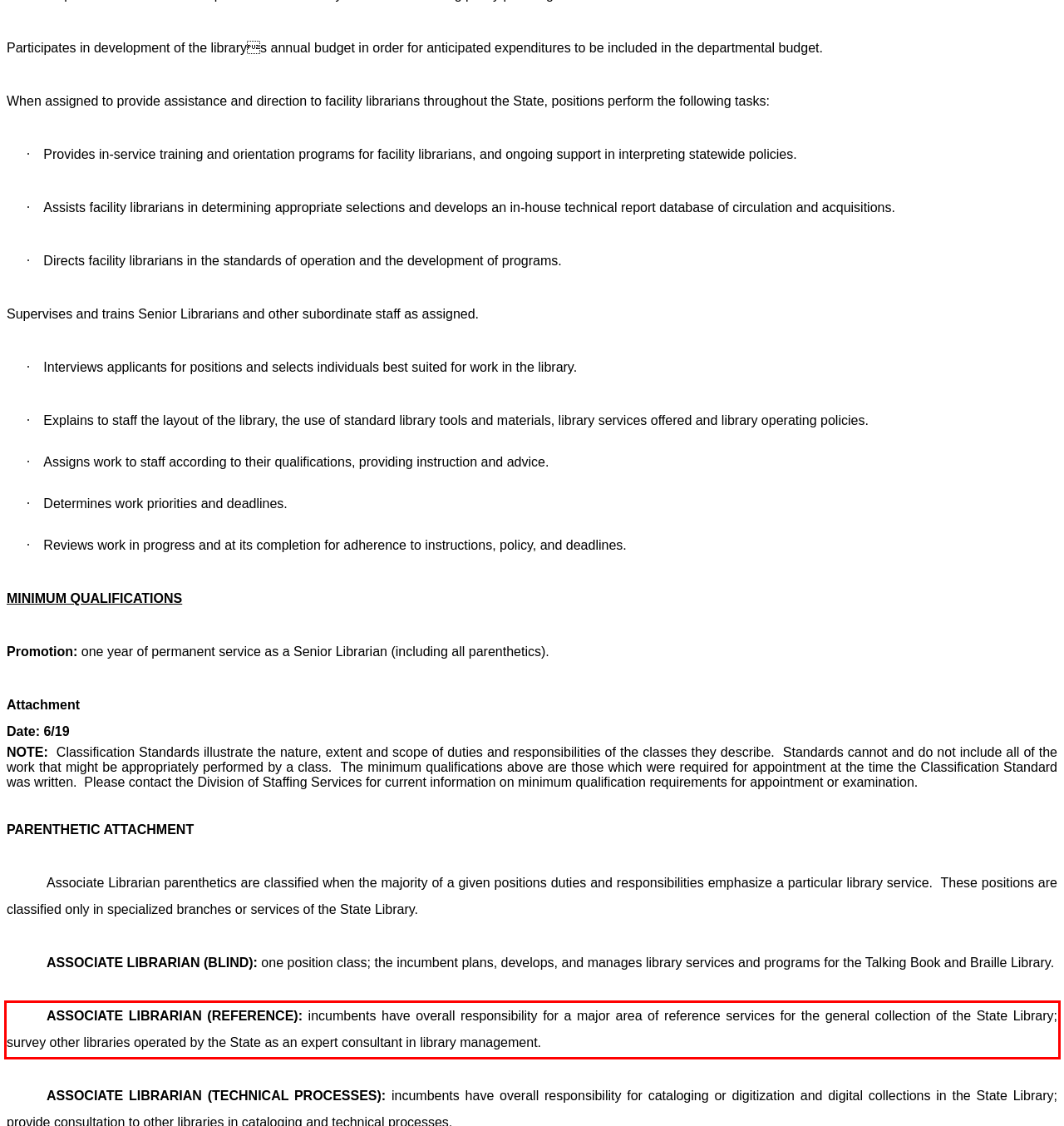You are given a screenshot showing a webpage with a red bounding box. Perform OCR to capture the text within the red bounding box.

ASSOCIATE LIBRARIAN (REFERENCE): incumbents have overall responsibility for a major area of reference services for the general collection of the State Library; survey other libraries operated by the State as an expert consultant in library management.